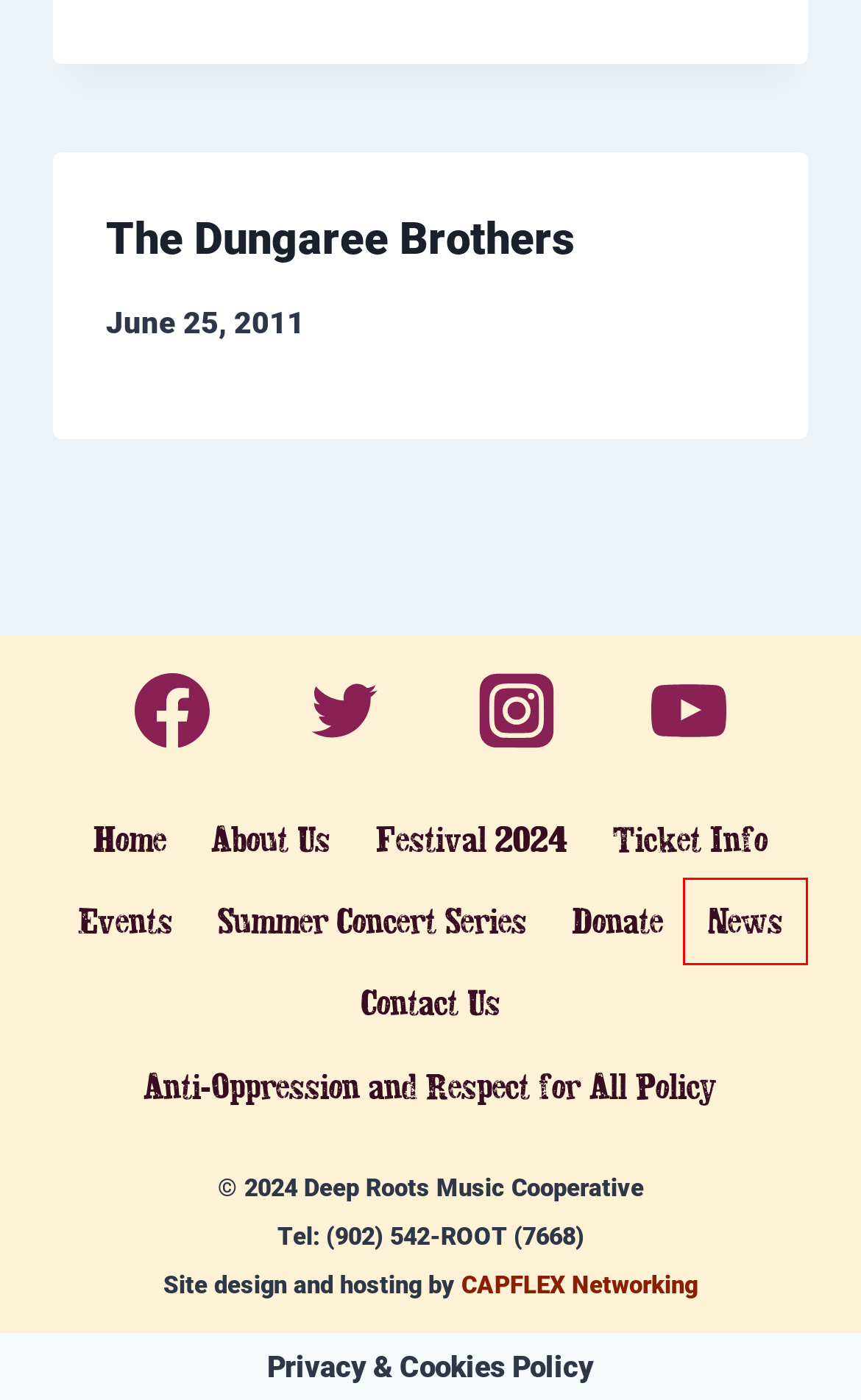You are looking at a webpage screenshot with a red bounding box around an element. Pick the description that best matches the new webpage after interacting with the element in the red bounding box. The possible descriptions are:
A. News | Deep Roots Music Cooperative
B. Buy Deep Roots Tickets
C. Festival 2024 | Deep Roots Music Cooperative
D. CAPFLEX Networking – Flexibly networking computers and people
E. About Deep Roots | Deep Roots Music Cooperative
F. Anti-Oppression and Respect for All Policy | Deep Roots Music Cooperative
G. The Dungaree Brothers | Deep Roots Music Cooperative
H. Wolfville Summer Concert Series - 2023 | Deep Roots Music Cooperative

A